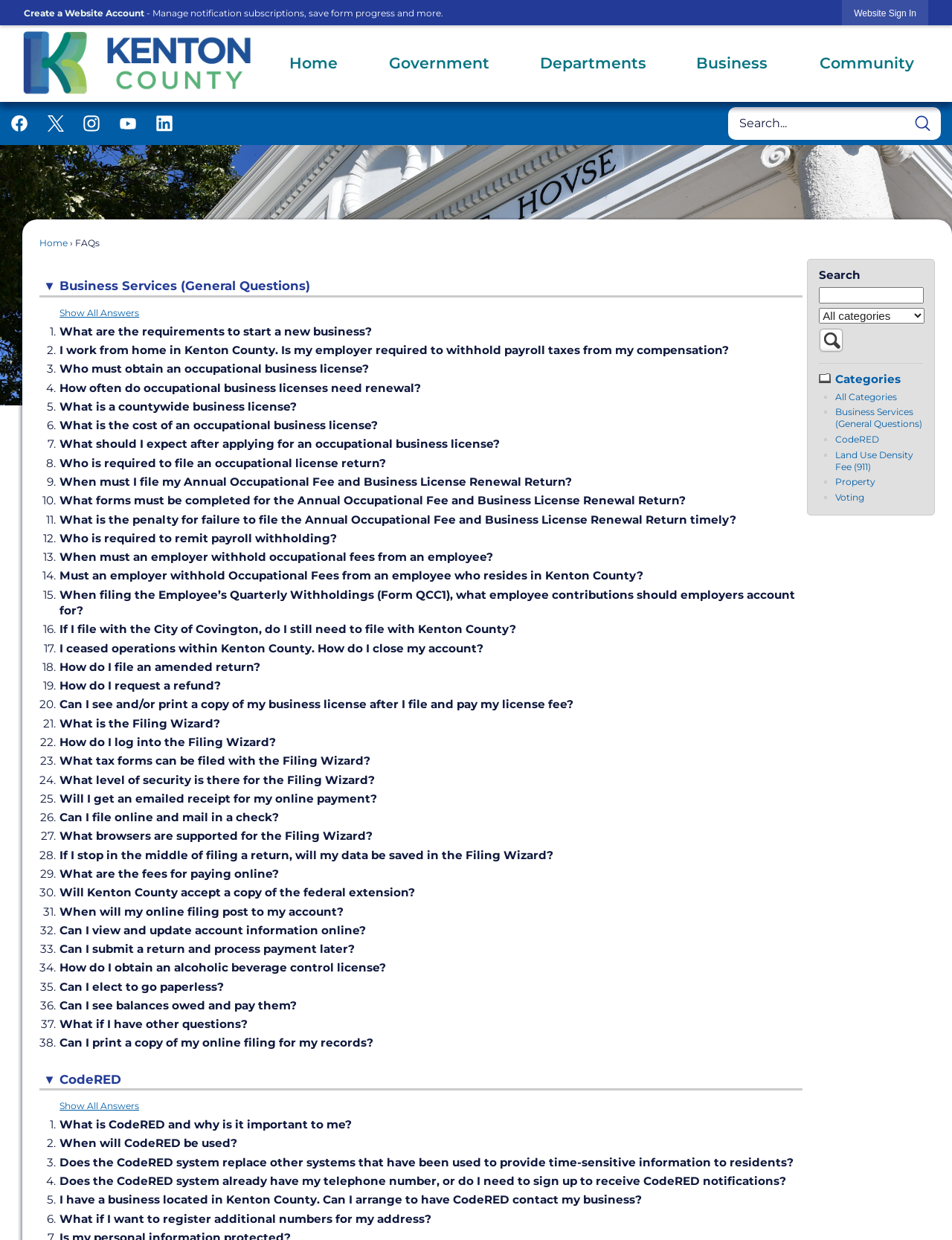Using the information in the image, could you please answer the following question in detail:
What is the purpose of creating a website account?

According to the webpage, creating a website account allows users to manage notification subscriptions, save form progress, and more.